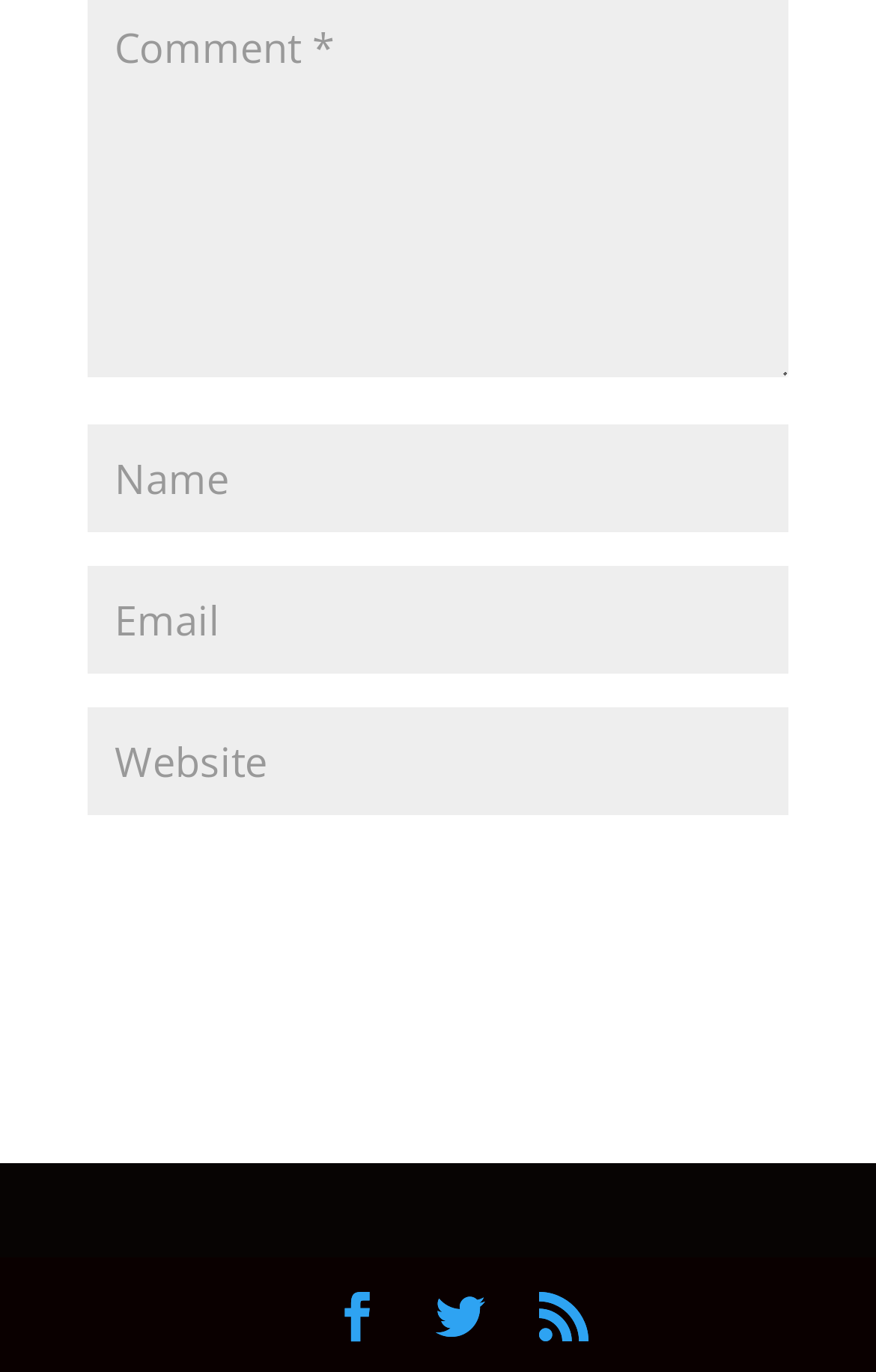What is the position of the 'Submit Comment' button?
Refer to the image and respond with a one-word or short-phrase answer.

Below the textboxes